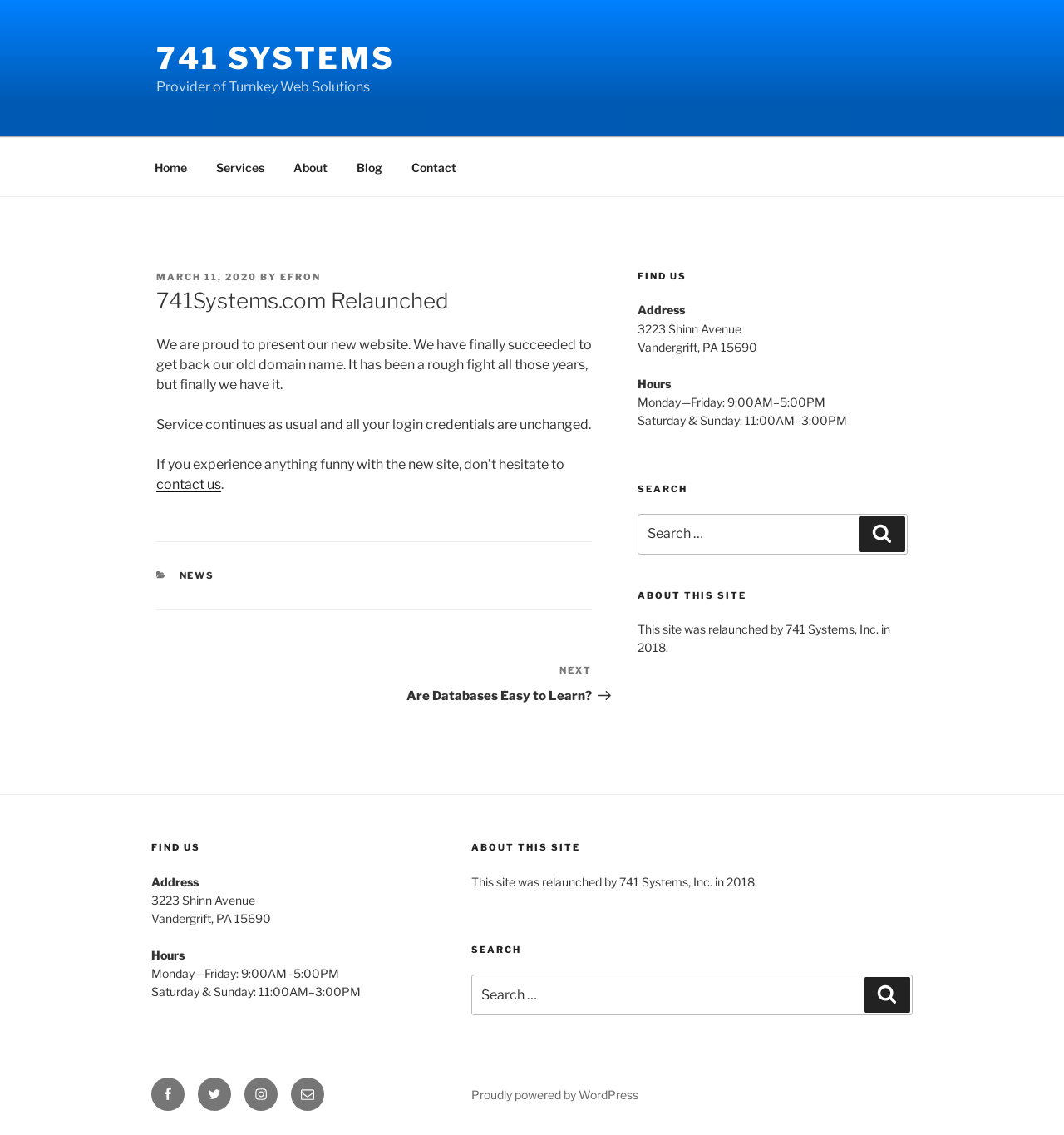Generate a thorough description of the webpage.

The webpage is the relaunched website of 741 Systems, a provider of turnkey web solutions. At the top, there is a header section with a link to the website's homepage, "741 SYSTEMS", and a brief description of the company. Below this, there is a top menu navigation bar with links to "Home", "Services", "About", "Blog", and "Contact".

The main content area is divided into two sections. On the left, there is a blog post with a heading "741Systems.com Relaunched" and a brief article about the website's relaunch. The post includes a date, "MARCH 11, 2020", and an author, "EFRON". The article is followed by a few paragraphs of text and a link to "contact us".

On the right, there is a sidebar with several sections. The first section is headed "FIND US" and includes the company's address and hours of operation. Below this, there is a search bar with a label "Search for:" and a button to submit the search. The next section is headed "ABOUT THIS SITE" and includes a brief description of the website's relaunch in 2018.

At the bottom of the page, there is a footer section with several columns. The first column includes the company's address and hours of operation again, as well as a heading "ABOUT THIS SITE" with the same description as in the sidebar. The second column includes a search bar with a label "Search for:" and a button to submit the search. The third column includes links to the company's social media profiles, including Facebook, Twitter, Instagram, and Email. Finally, there is a link to WordPress, the platform powering the website.